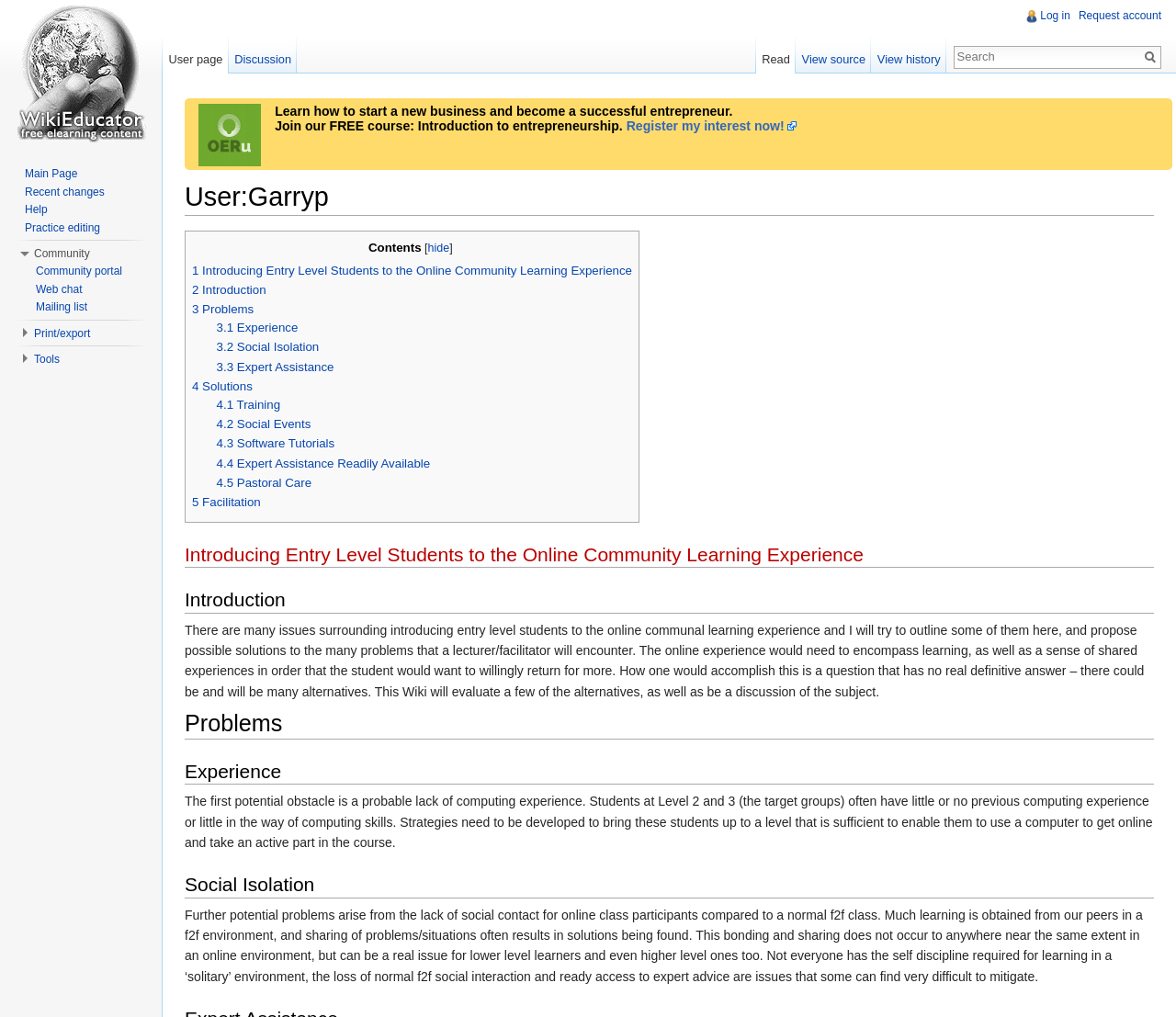Identify the bounding box coordinates of the region that needs to be clicked to carry out this instruction: "Learn how to start a new business and become a successful entrepreneur.". Provide these coordinates as four float numbers ranging from 0 to 1, i.e., [left, top, right, bottom].

[0.234, 0.102, 0.623, 0.116]